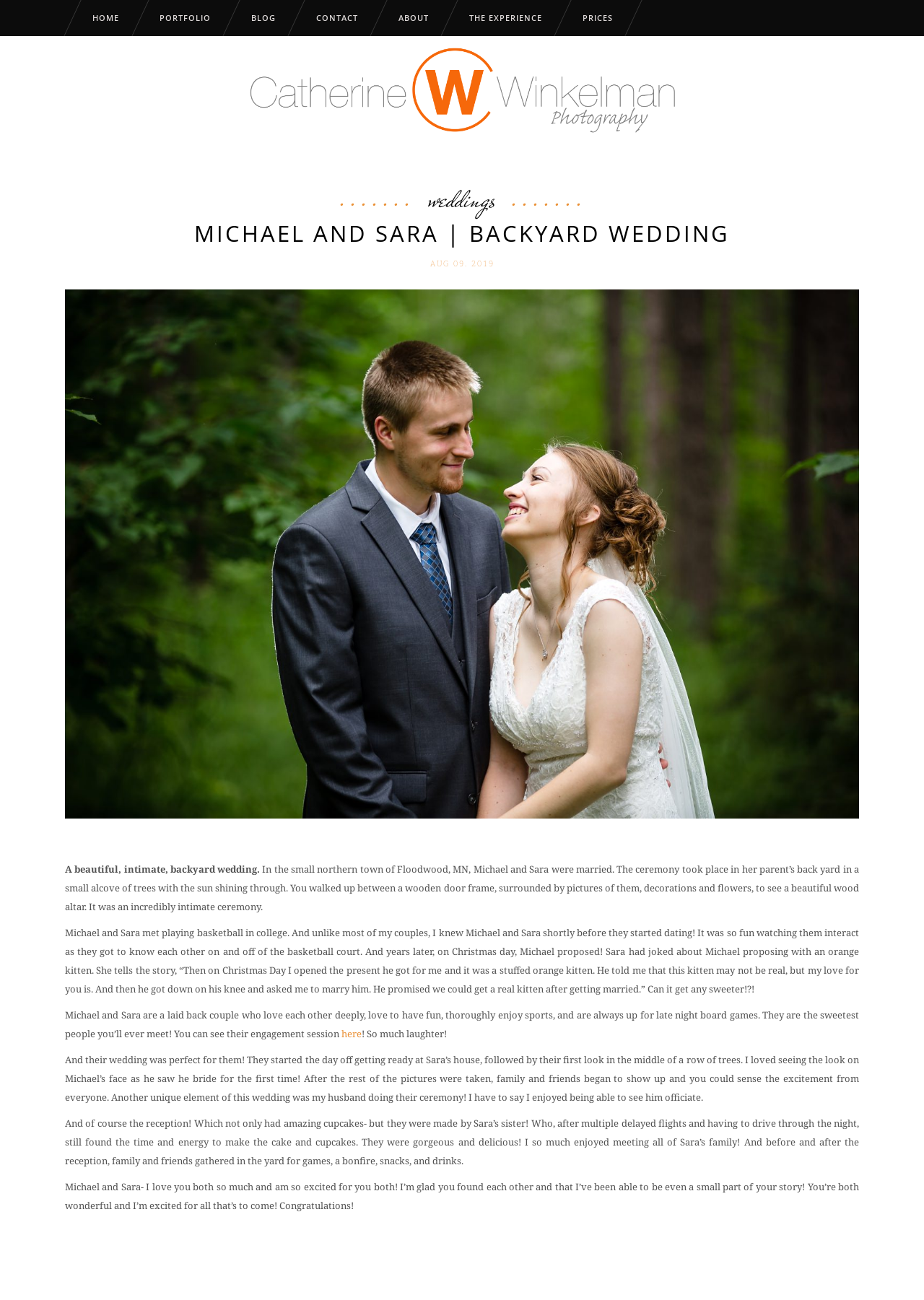Please identify the bounding box coordinates of the region to click in order to complete the task: "Read the blog post". The coordinates must be four float numbers between 0 and 1, specified as [left, top, right, bottom].

[0.25, 0.0, 0.32, 0.028]